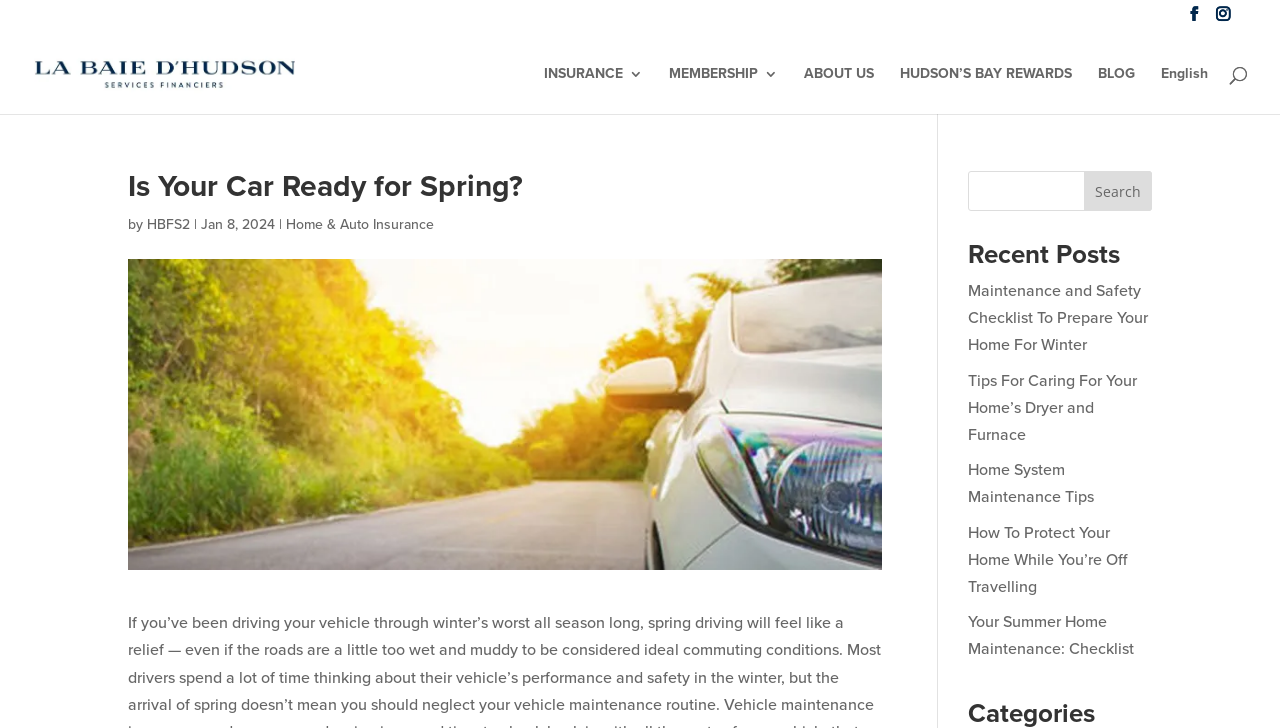Identify and provide the text of the main header on the webpage.

Is Your Car Ready for Spring?